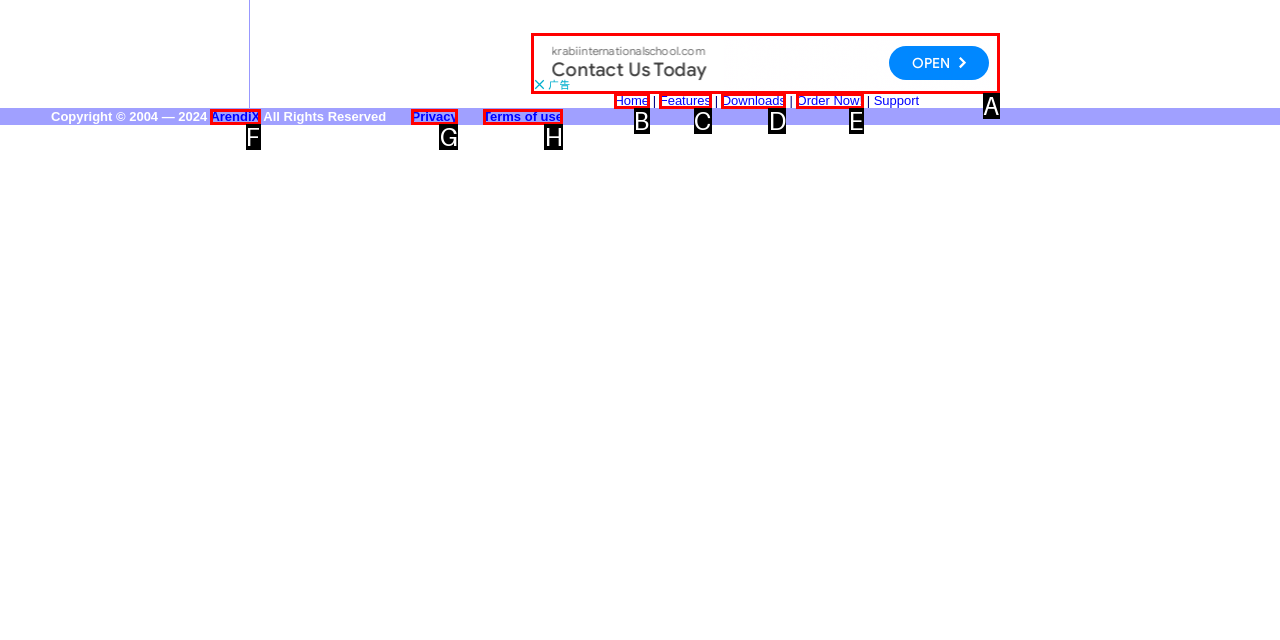Select the letter of the UI element that best matches: Lanai
Answer with the letter of the correct option directly.

None